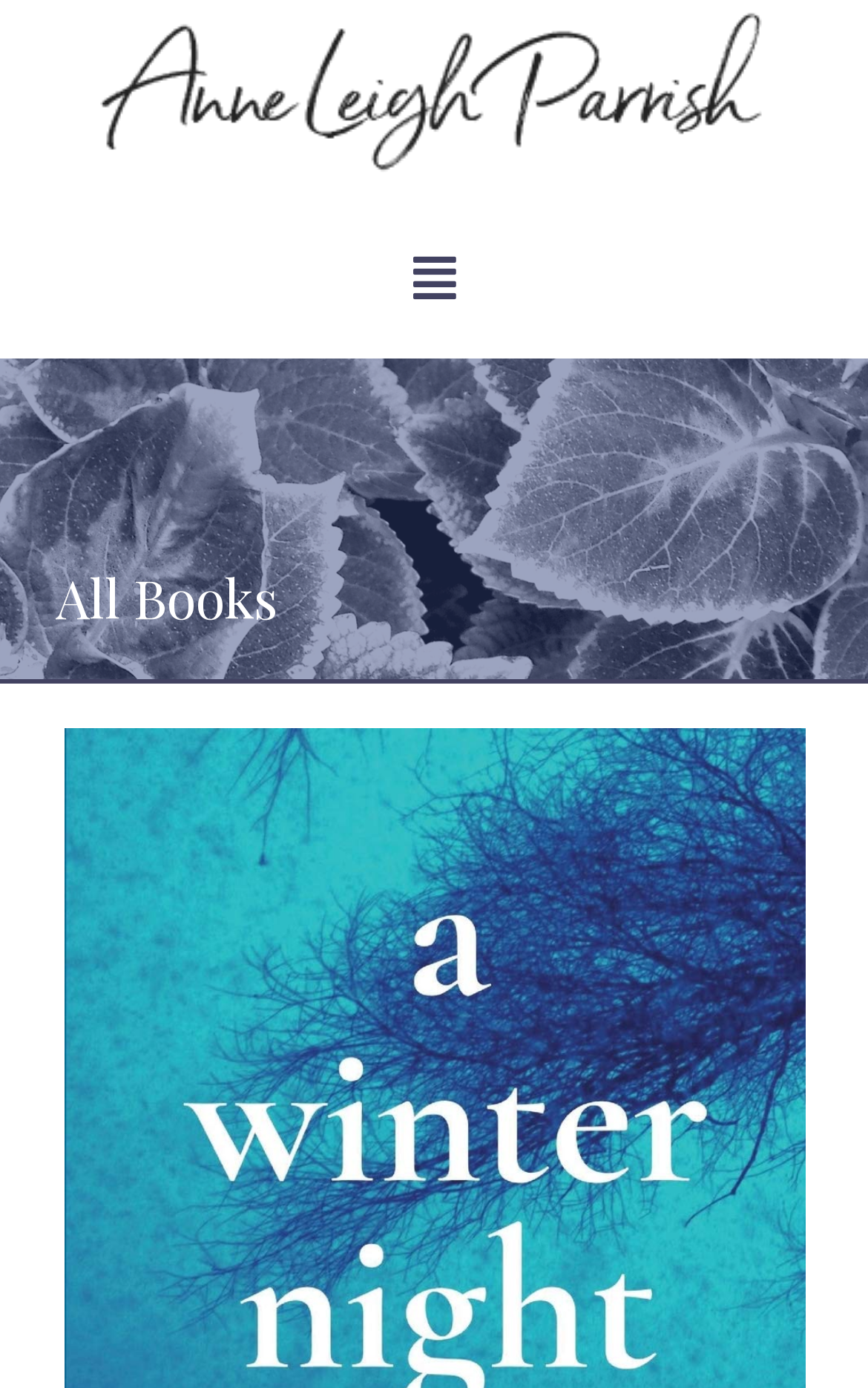Give the bounding box coordinates for the element described as: "Menu".

[0.456, 0.17, 0.544, 0.232]